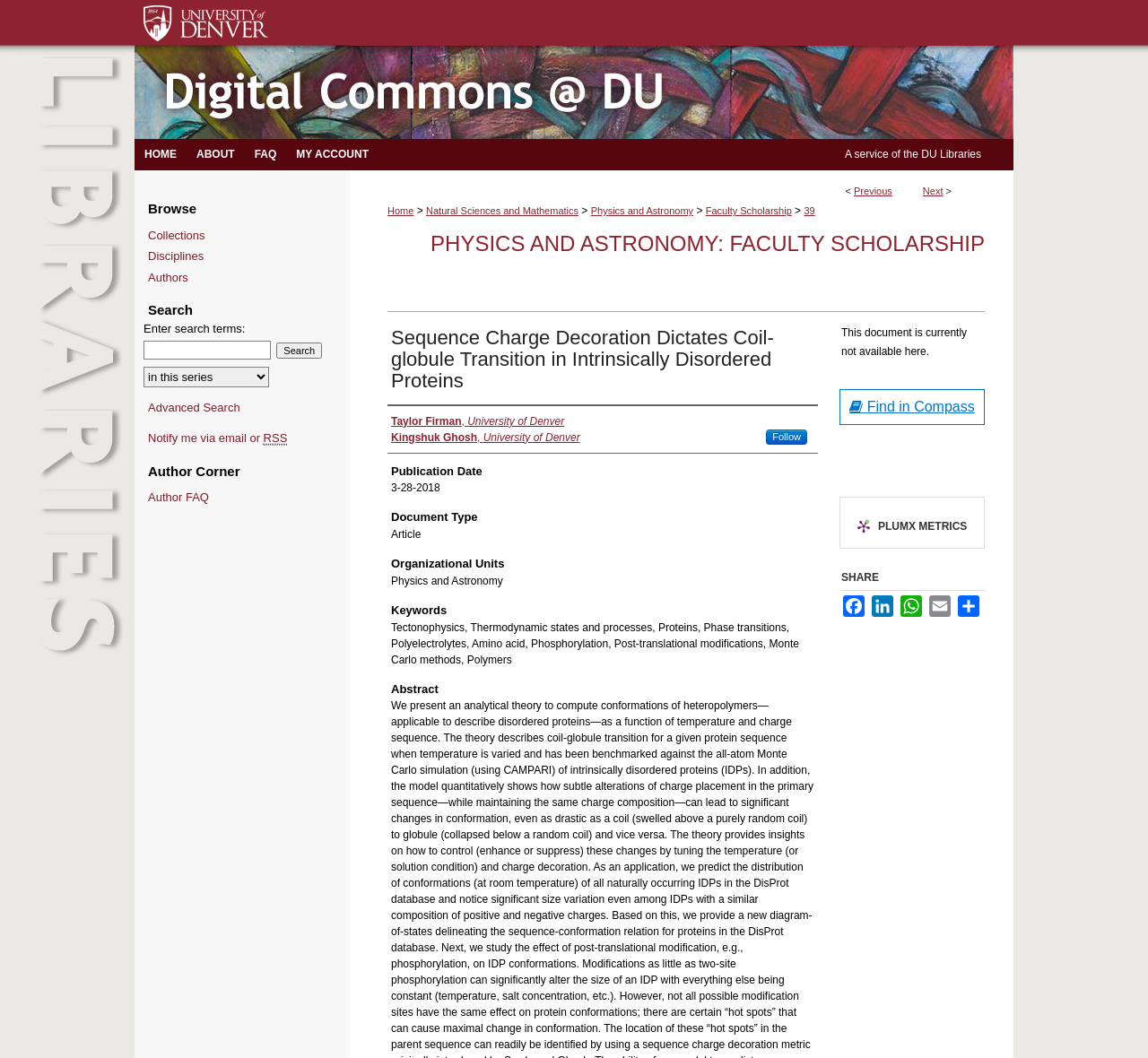Please give the bounding box coordinates of the area that should be clicked to fulfill the following instruction: "Follow the author". The coordinates should be in the format of four float numbers from 0 to 1, i.e., [left, top, right, bottom].

[0.667, 0.406, 0.703, 0.42]